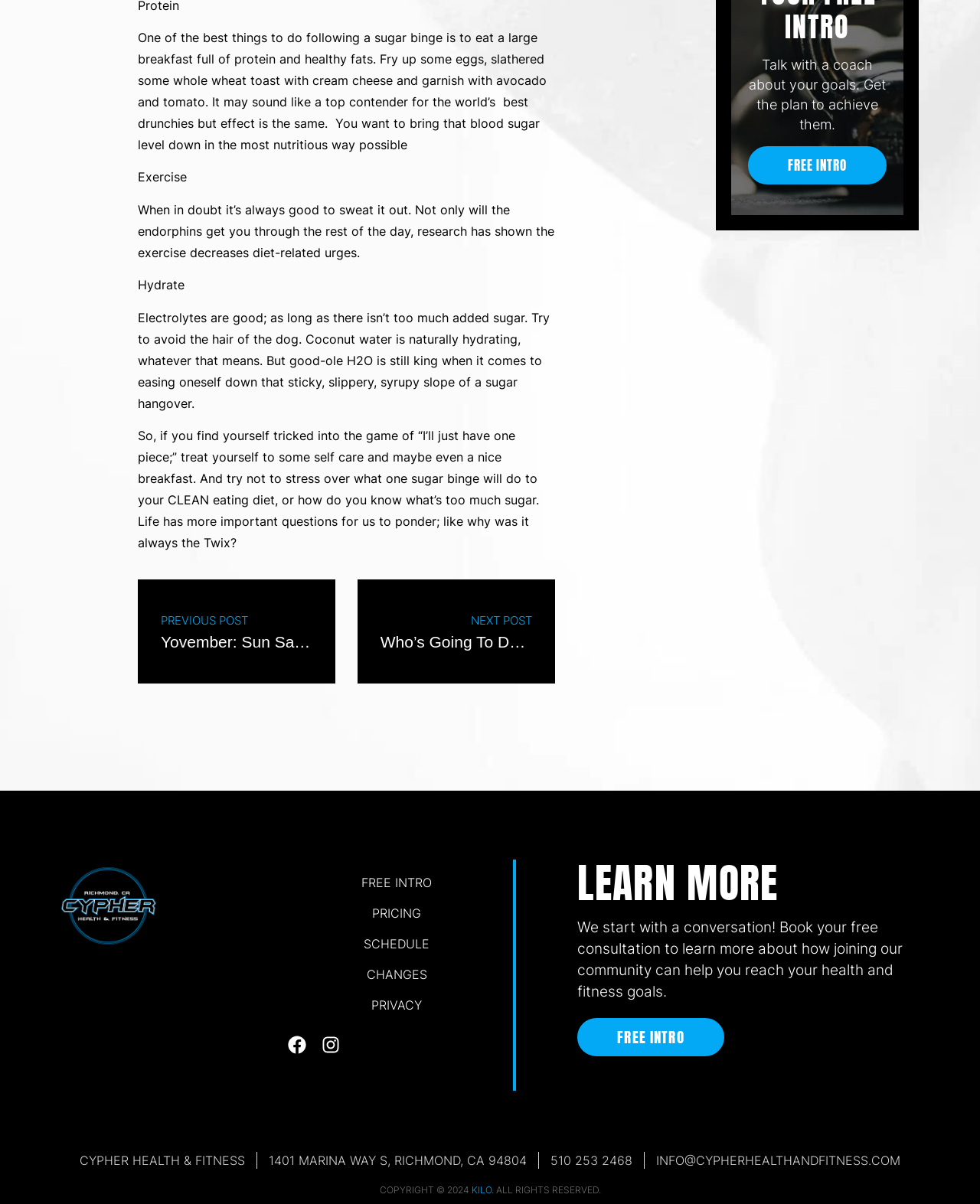What is the name of the health and fitness community?
Please provide a comprehensive answer based on the visual information in the image.

The name of the health and fitness community is mentioned at the bottom of the webpage, along with the community's address and contact information.